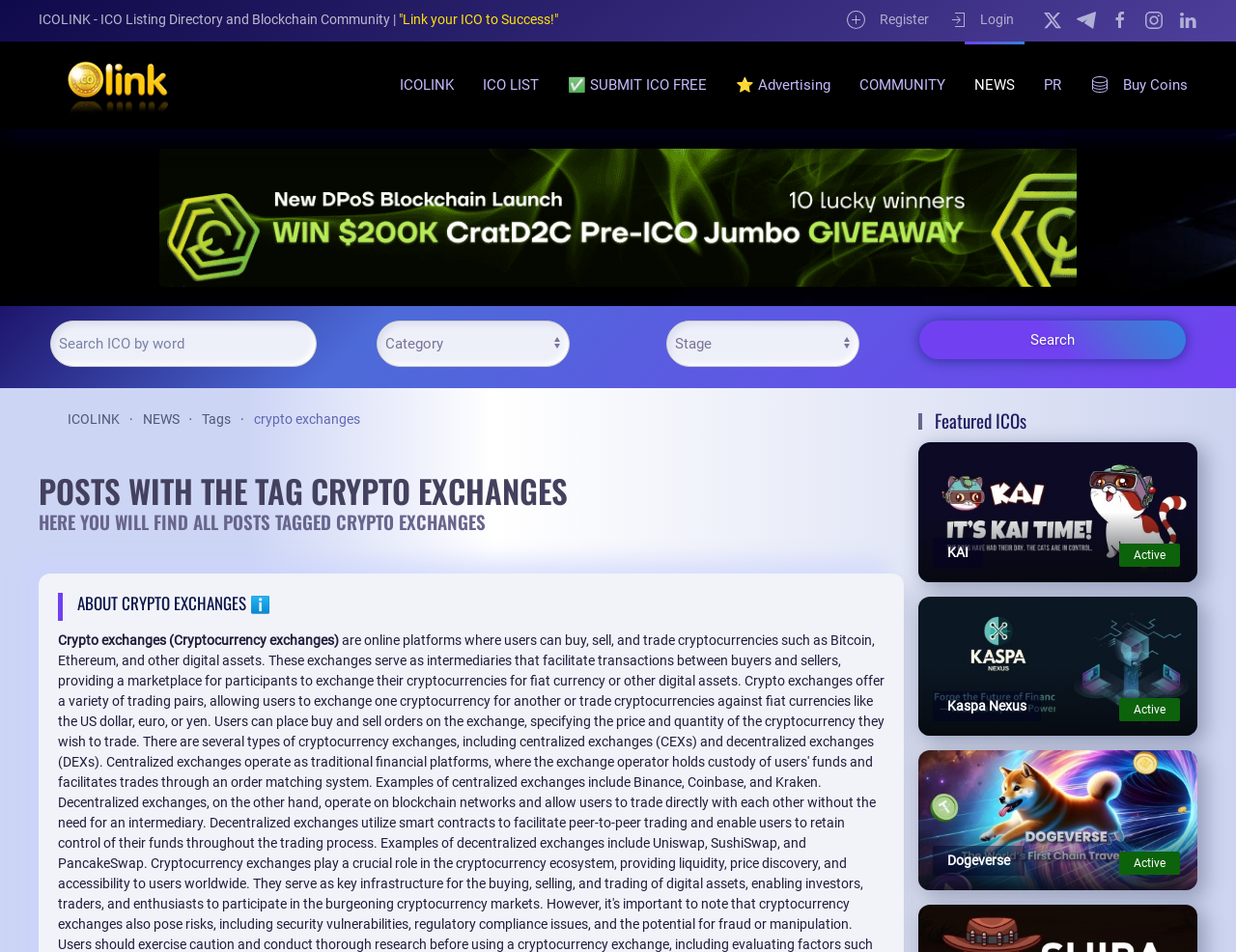Please provide the main heading of the webpage content.

POSTS WITH THE TAG CRYPTO EXCHANGES